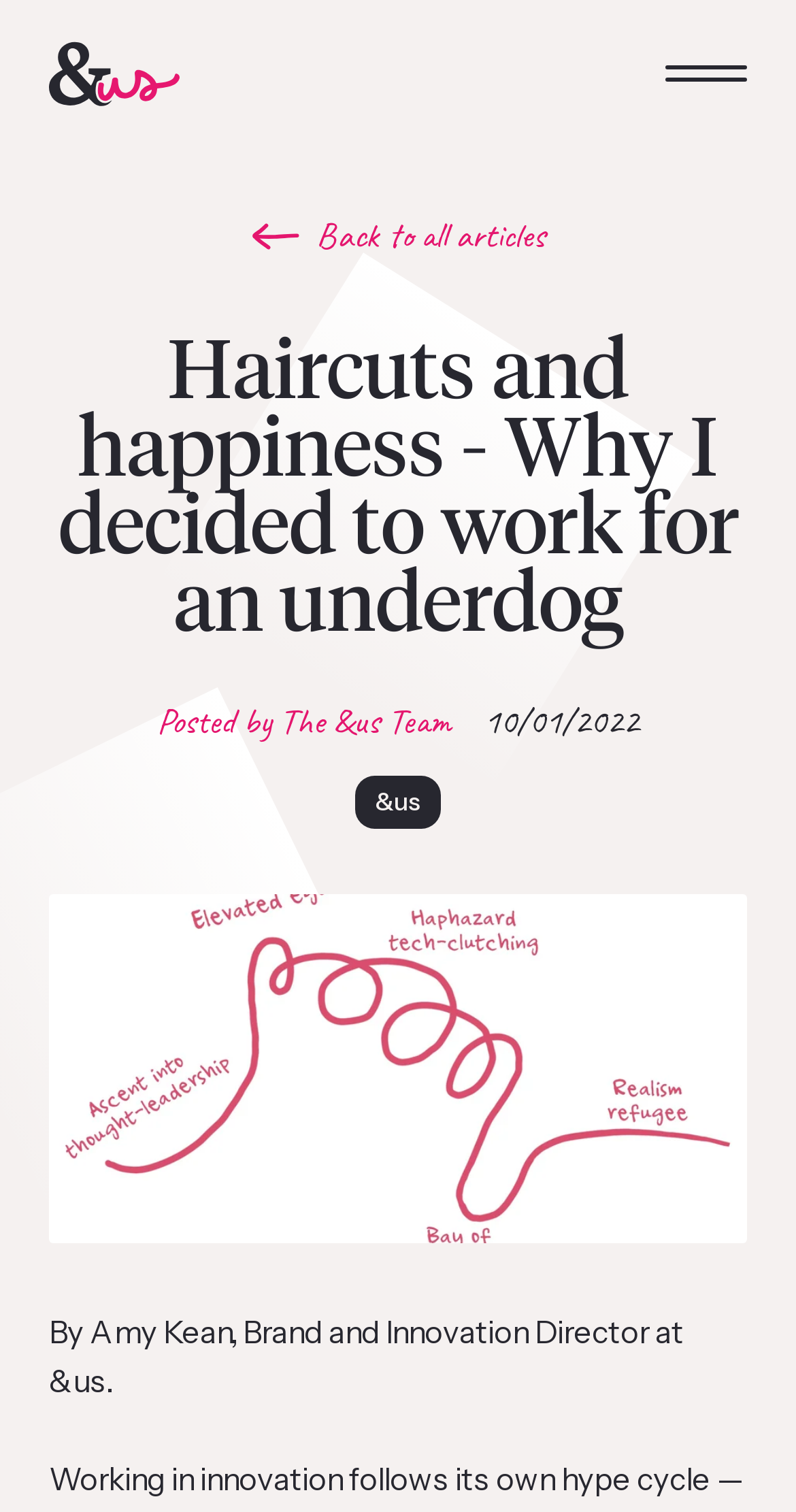What is the company mentioned in the article?
Please provide a comprehensive answer to the question based on the webpage screenshot.

The answer can be found by looking at the link element, which contains the text '&us', and also by looking at the image caption, which mentions '&us'.